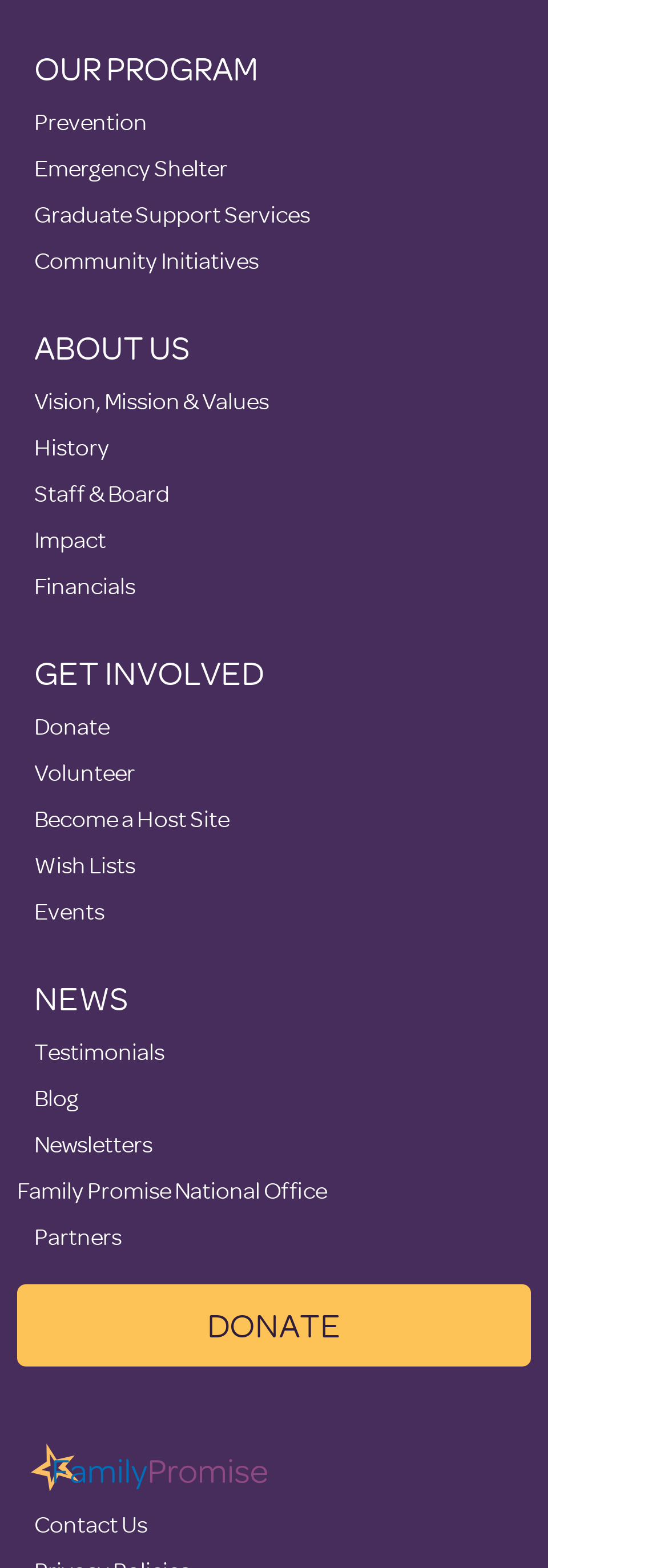What is the first link under 'NEWS' section?
Answer the question with as much detail as possible.

The first link under the 'NEWS' section is 'NEWS'. This is determined by checking the links under the 'NEWS' heading and finding the first one, which has a bounding box coordinate of [0.051, 0.622, 0.192, 0.65].